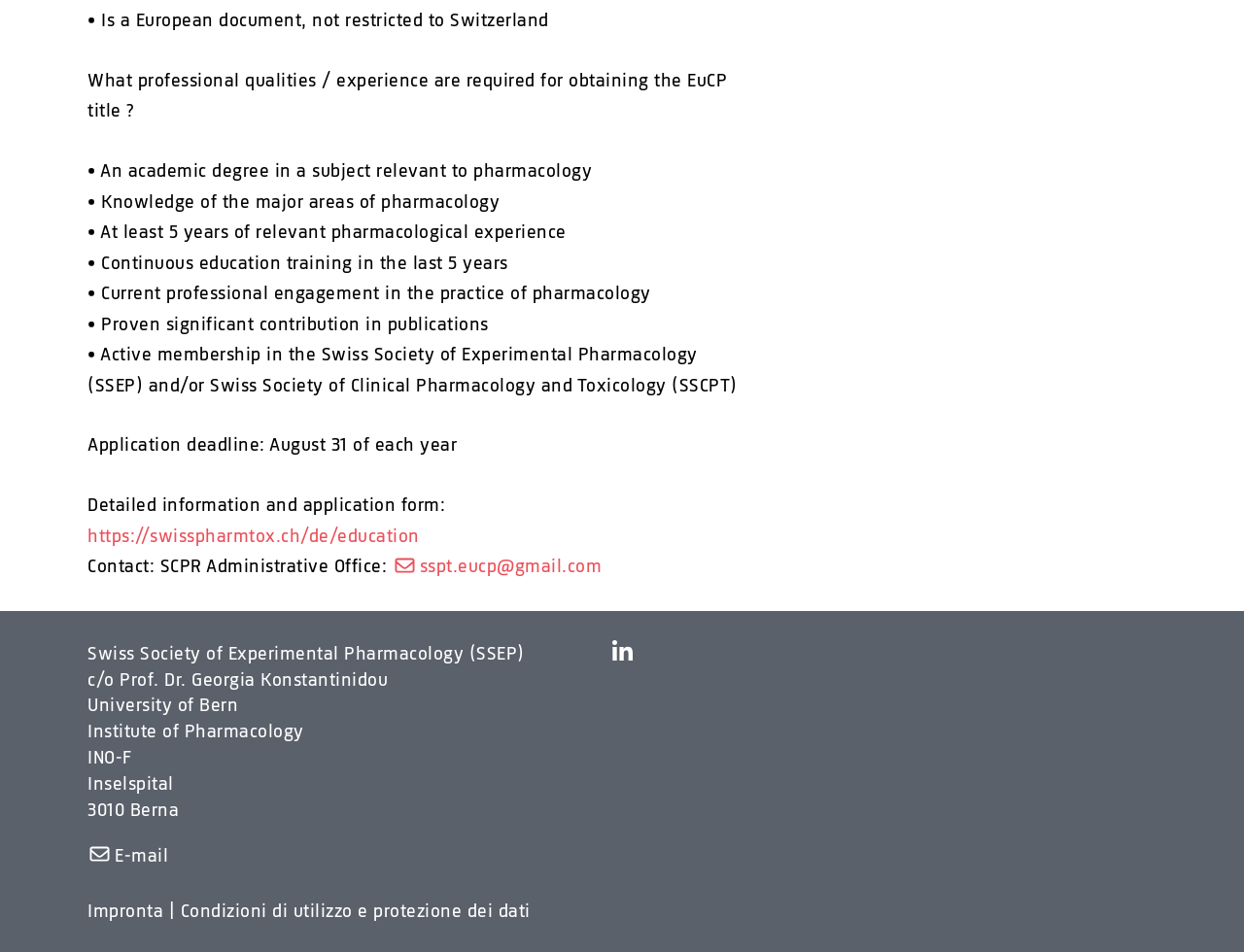What is the deadline for EuCP title application?
From the screenshot, provide a brief answer in one word or phrase.

August 31 of each year